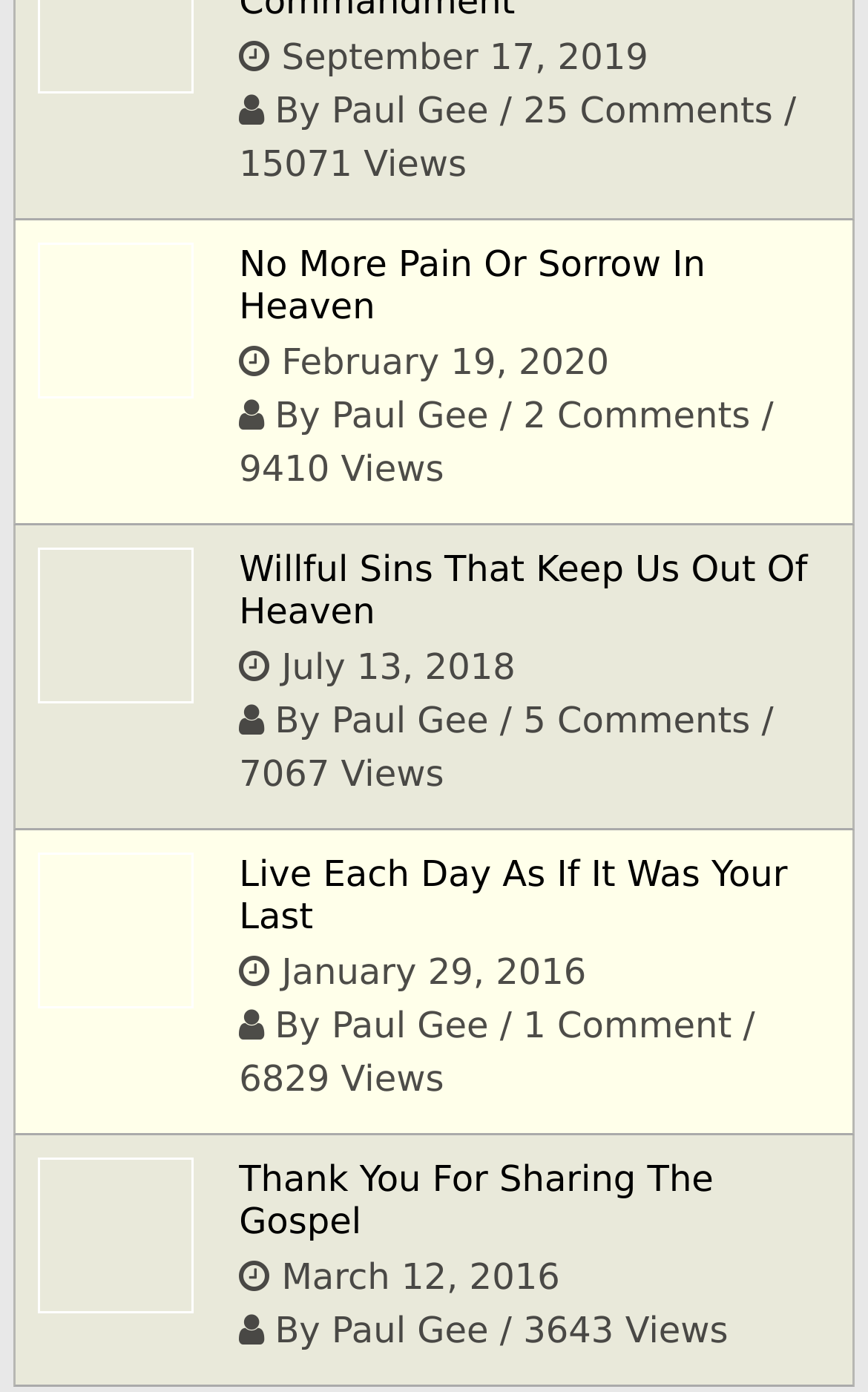Locate the bounding box of the UI element based on this description: "Paul Gee". Provide four float numbers between 0 and 1 as [left, top, right, bottom].

[0.382, 0.721, 0.563, 0.752]